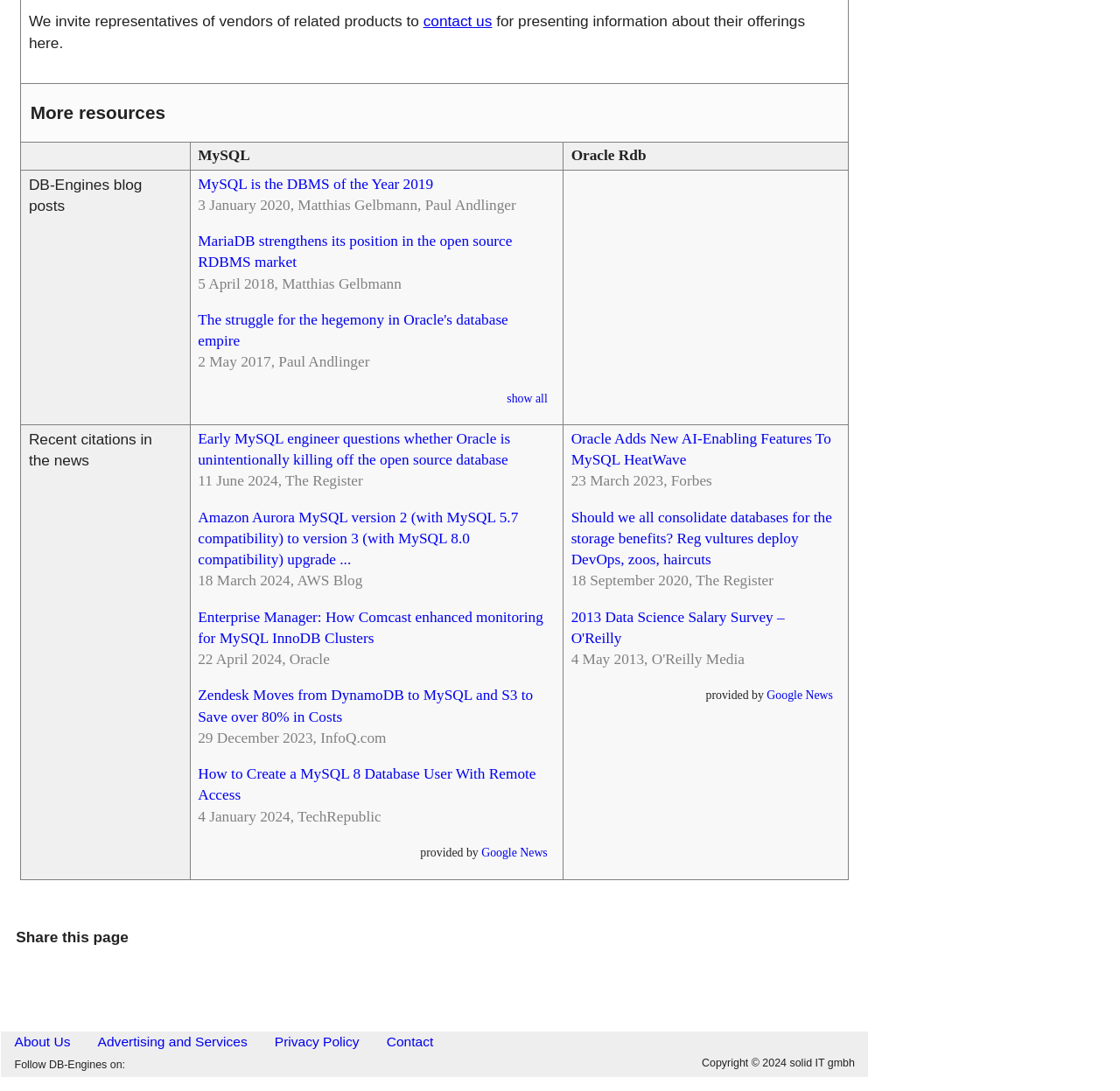Provide the bounding box coordinates for the area that should be clicked to complete the instruction: "follow DB-Engines on LinkedIn".

[0.114, 0.968, 0.136, 0.982]